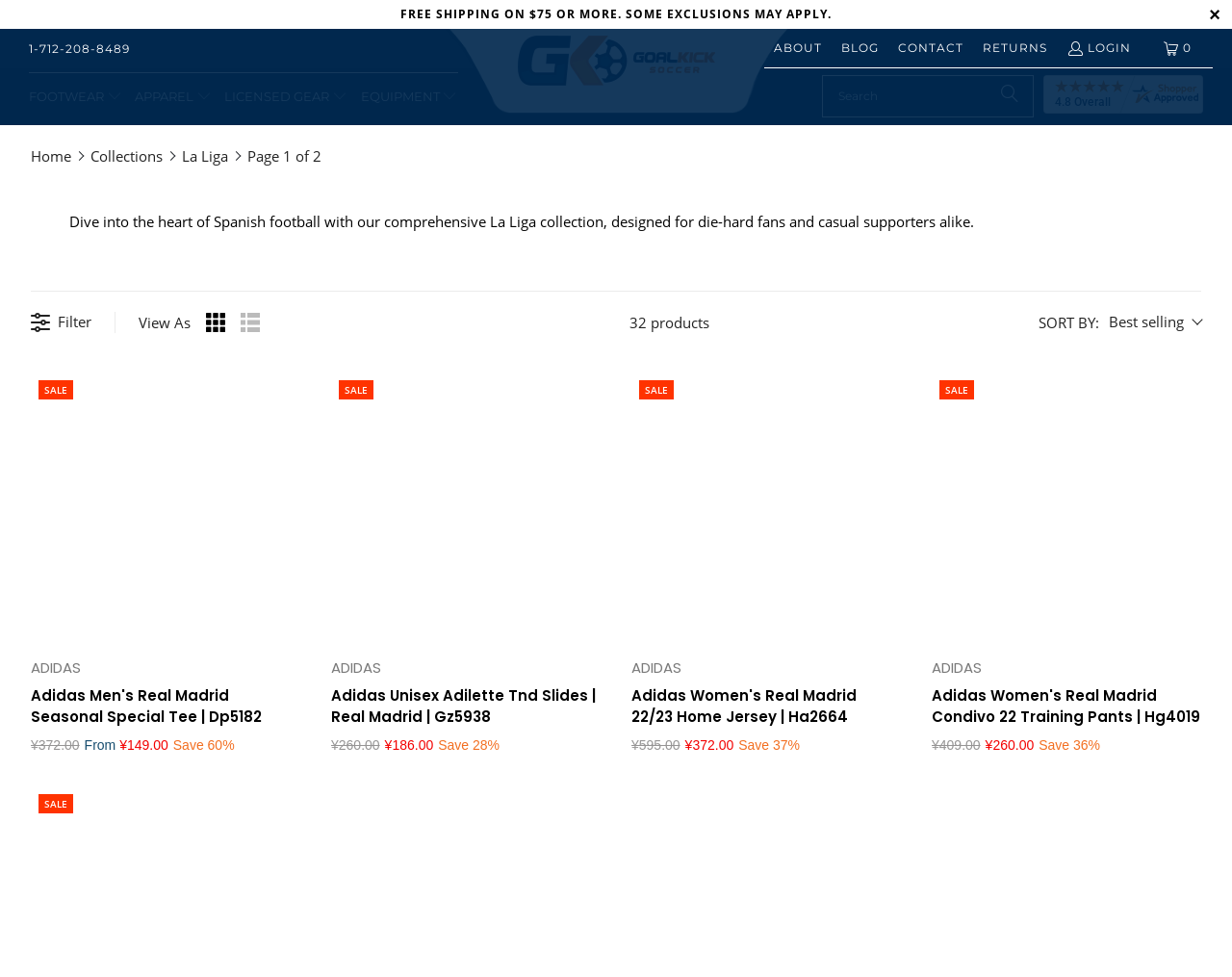Locate the bounding box coordinates of the element you need to click to accomplish the task described by this instruction: "Click on the 'LOGIN' button".

[0.865, 0.037, 0.918, 0.061]